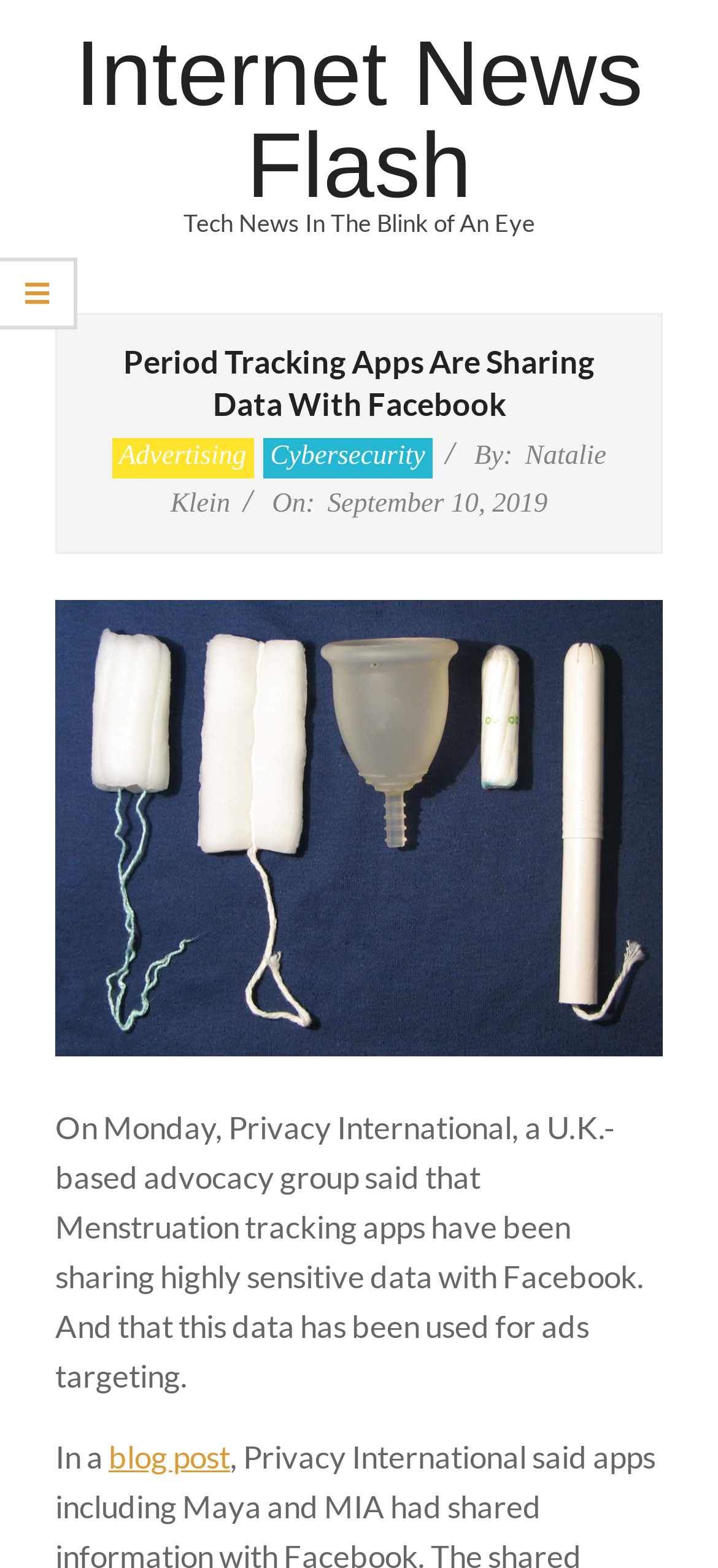Respond to the question below with a single word or phrase: What type of data is being shared with Facebook?

Highly sensitive data